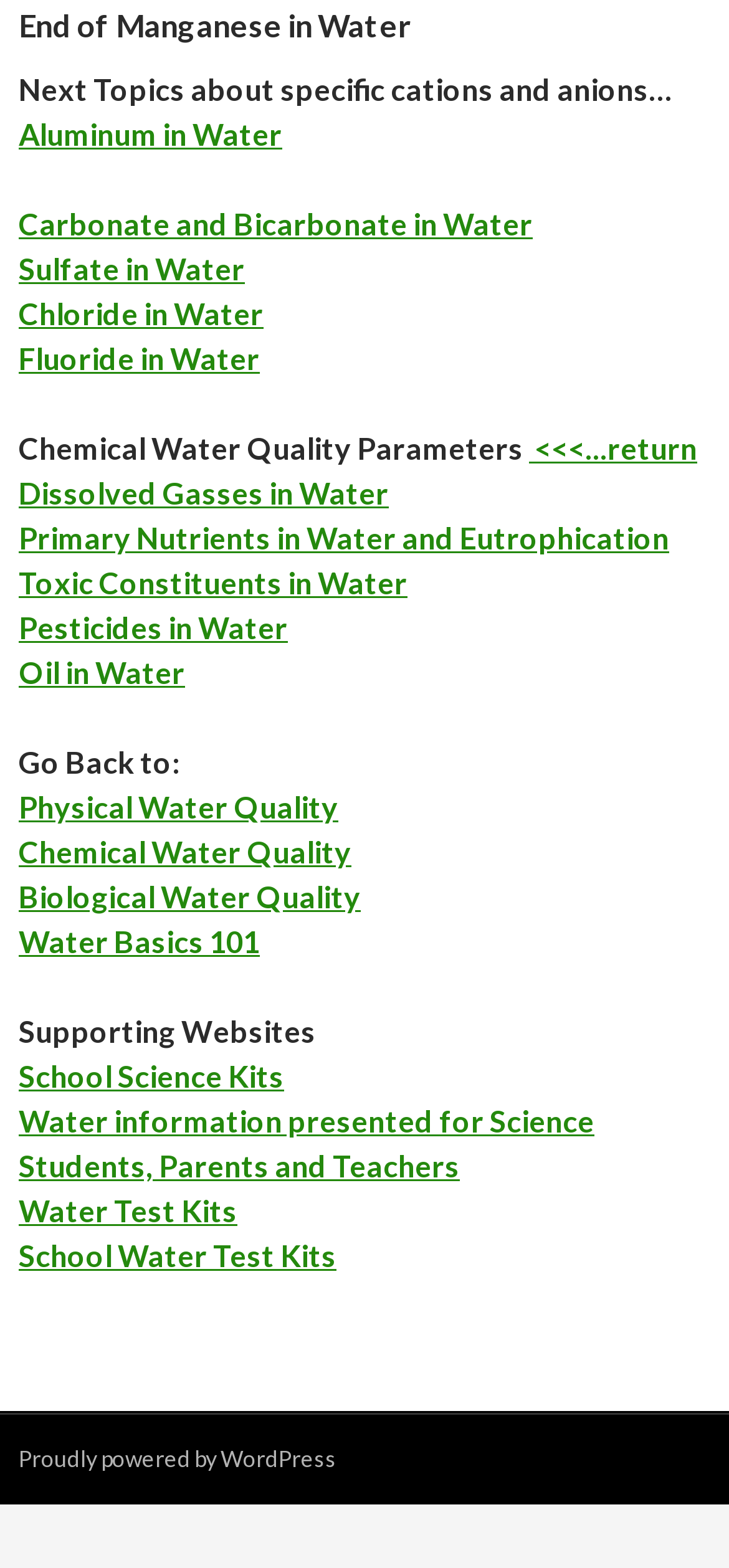What is the topic of the webpage?
Refer to the image and give a detailed answer to the query.

Based on the content of the webpage, including the heading 'End of Manganese in Water' and the links to various topics related to water quality, I infer that the topic of the webpage is water quality.